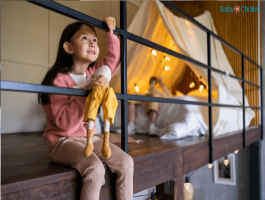Generate an elaborate caption that covers all aspects of the image.

In a cozy, warmly lit room, a young girl is seen joyfully peering over a railing, holding on to a charming doll dressed in yellow pants and a white top. She is seated on a wooden platform, wearing a pink sweater and light-colored pants, with her hair falling gently over her shoulders. Behind her, a comfortable bed is partially visible, adorned with soft bedding and twinkling fairy lights that create a magical atmosphere. This scene captures the innocence of childhood, emphasizing imagination and playfulness in a serene home environment.